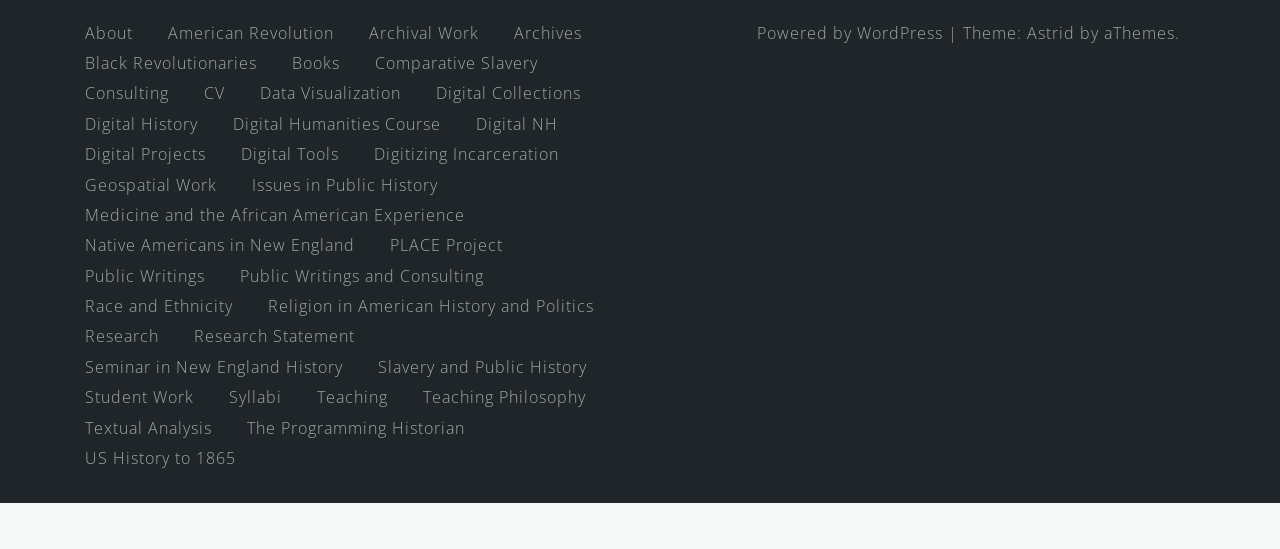How many links are there on the webpage?
Use the image to answer the question with a single word or phrase.

60